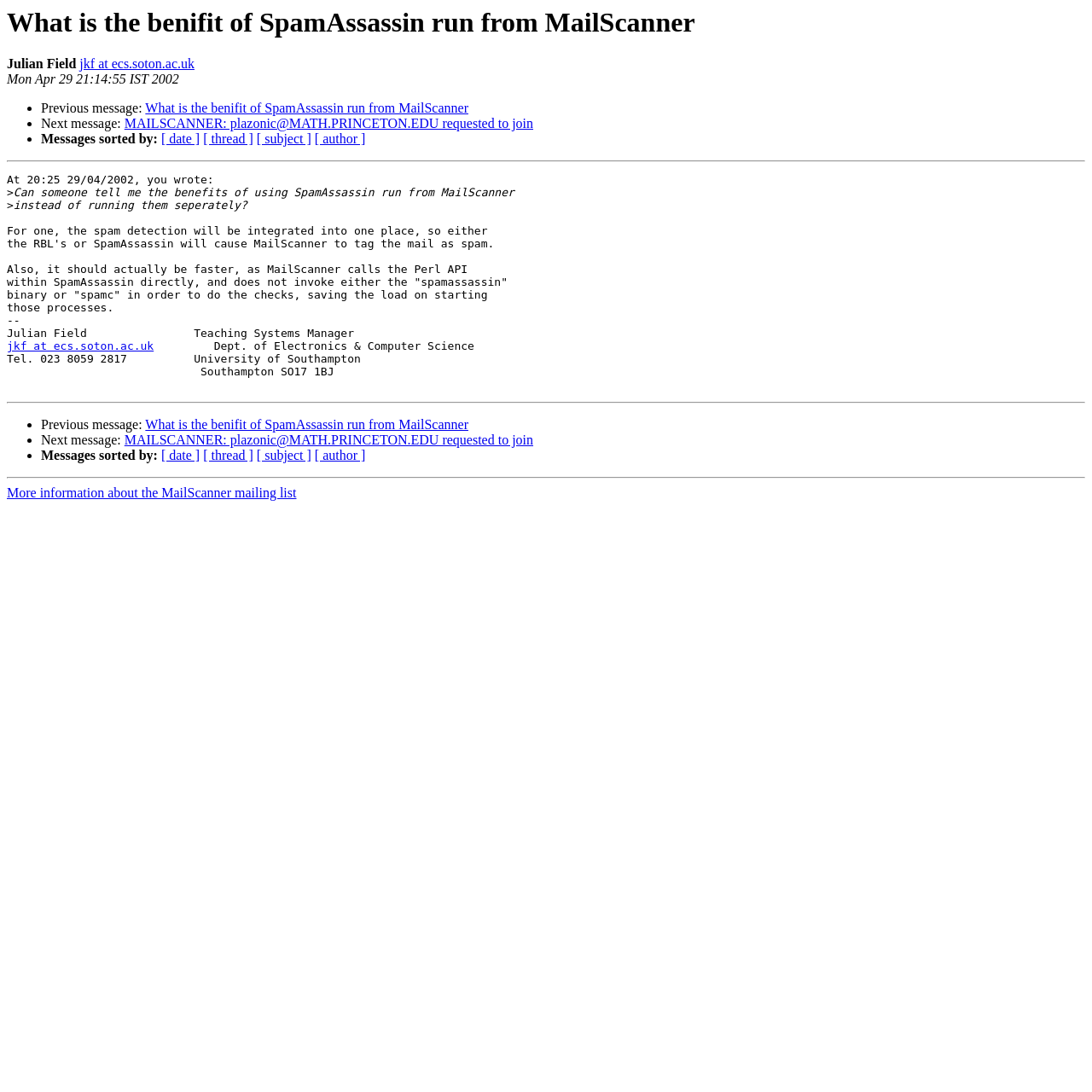Identify the bounding box coordinates of the element to click to follow this instruction: 'View previous message'. Ensure the coordinates are four float values between 0 and 1, provided as [left, top, right, bottom].

[0.038, 0.382, 0.133, 0.396]